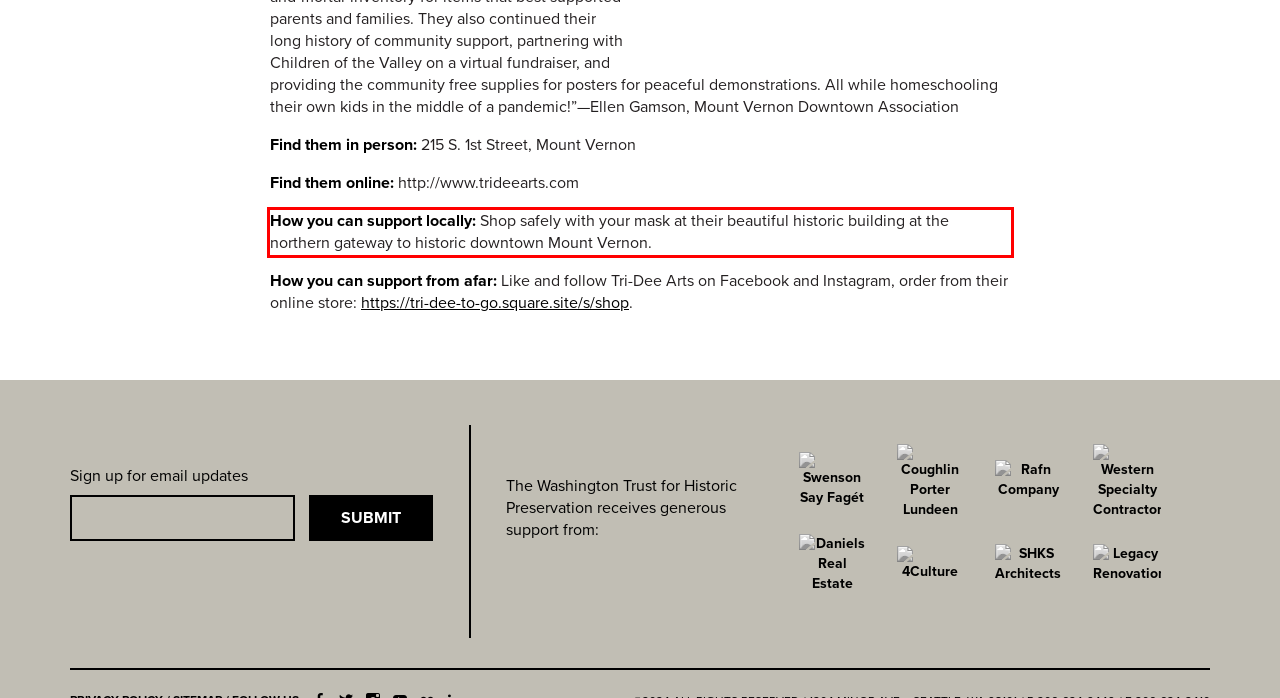Please analyze the provided webpage screenshot and perform OCR to extract the text content from the red rectangle bounding box.

How you can support locally: Shop safely with your mask at their beautiful historic building at the northern gateway to historic downtown Mount Vernon.